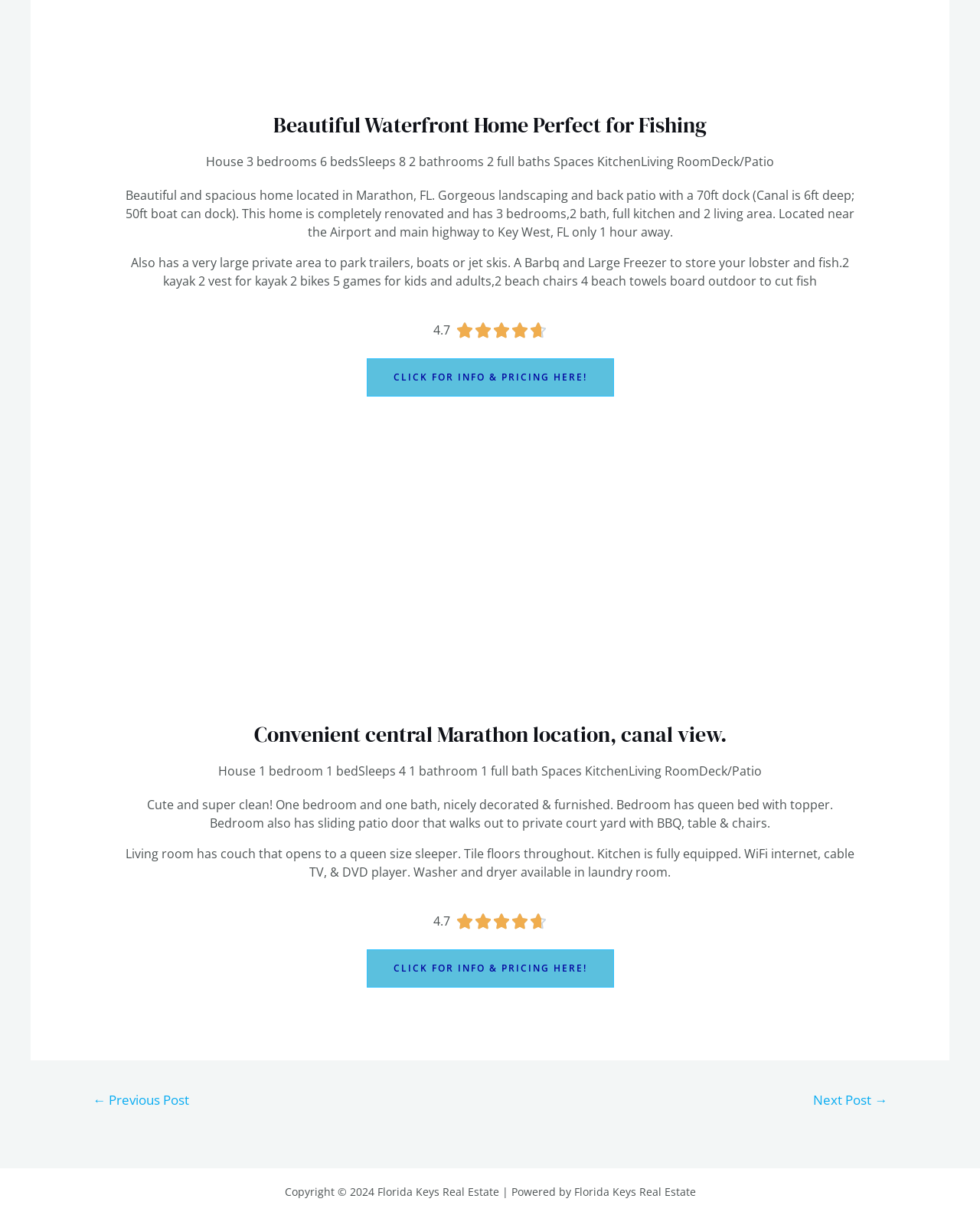What is the purpose of the private area in the first property?
Using the image as a reference, answer with just one word or a short phrase.

To park trailers, boats or jet skis